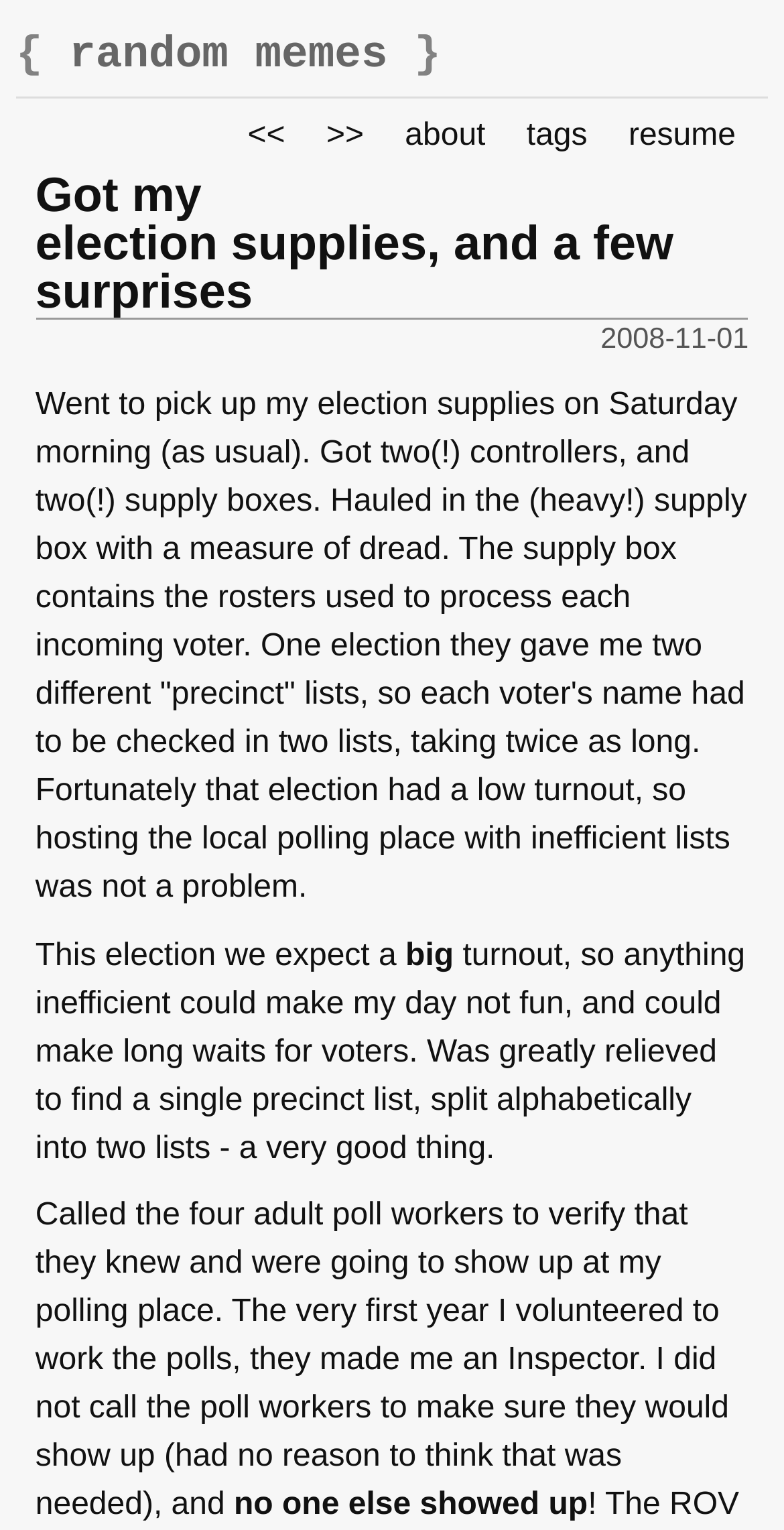Locate and provide the bounding box coordinates for the HTML element that matches this description: ">>".

[0.416, 0.078, 0.464, 0.1]